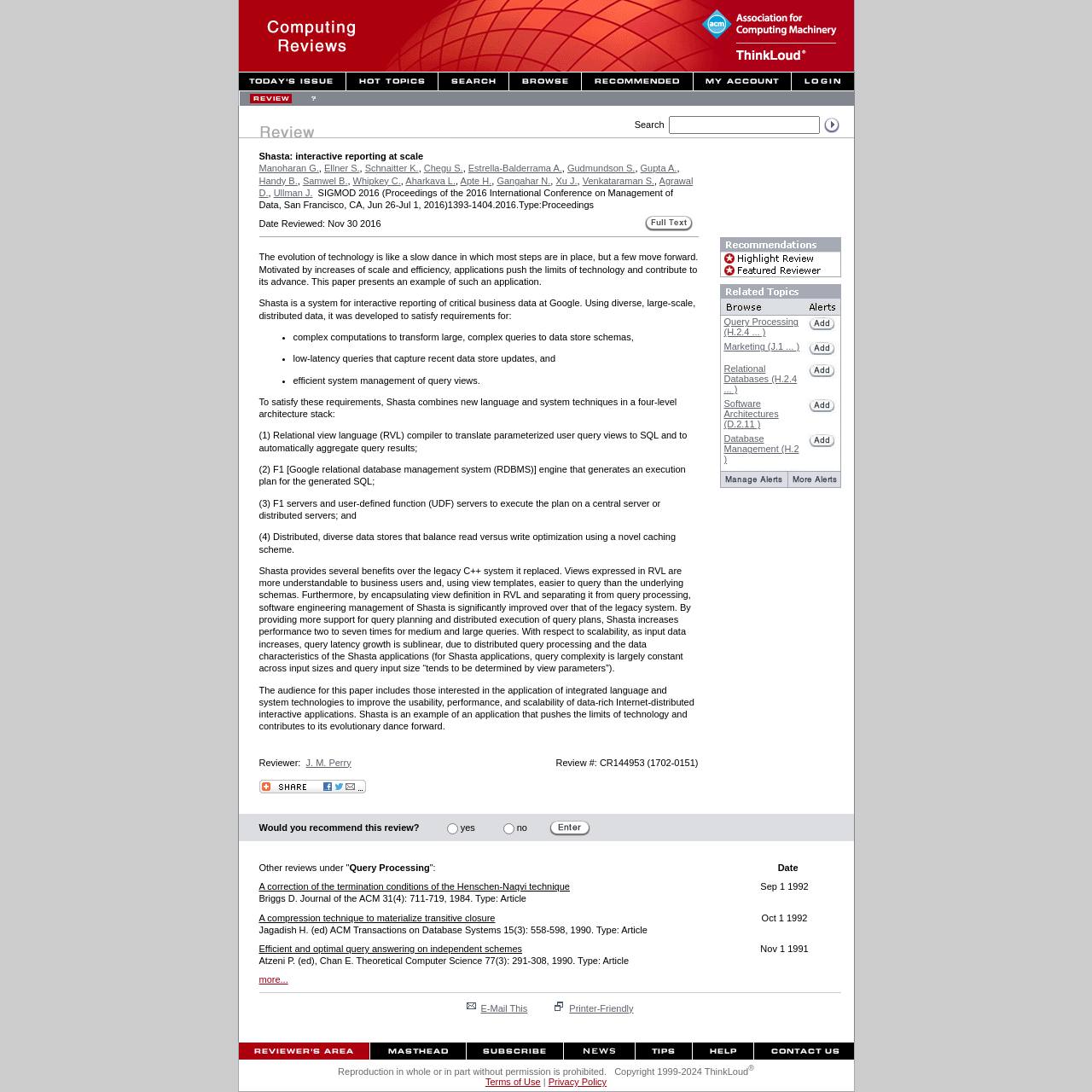What is the purpose of the search bar?
Please provide a single word or phrase as your answer based on the image.

To search for books and articles